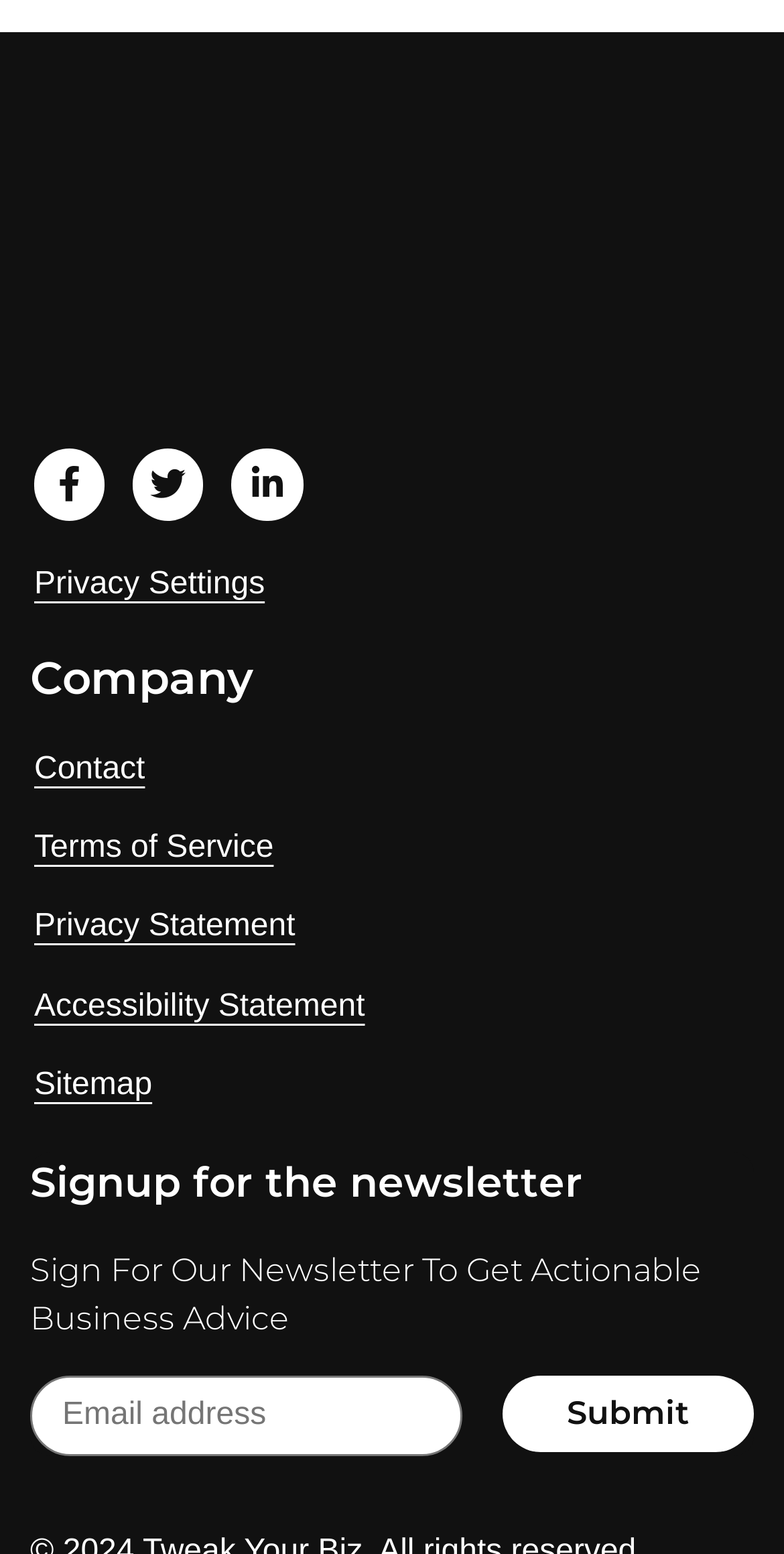What is the button text to submit the newsletter signup form?
Provide a detailed answer to the question, using the image to inform your response.

I looked at the button element and saw that its text is 'Submit', which is the button to submit the newsletter signup form.